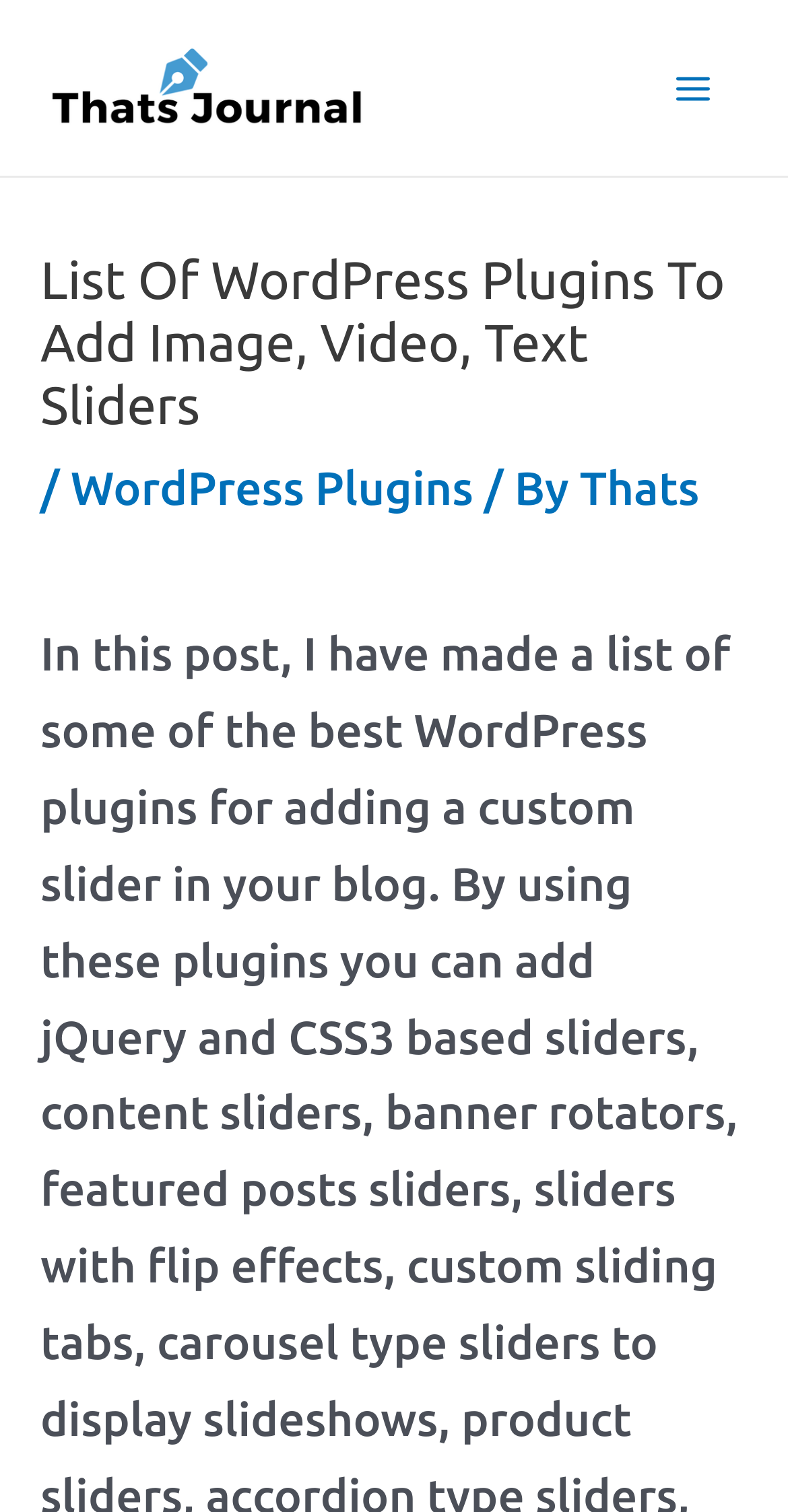Using the details from the image, please elaborate on the following question: What is the purpose of the plugins mentioned in this post?

I deduced this answer by analyzing the heading of the webpage, which explicitly states that the plugins are for adding image, video, and text sliders to a blog.